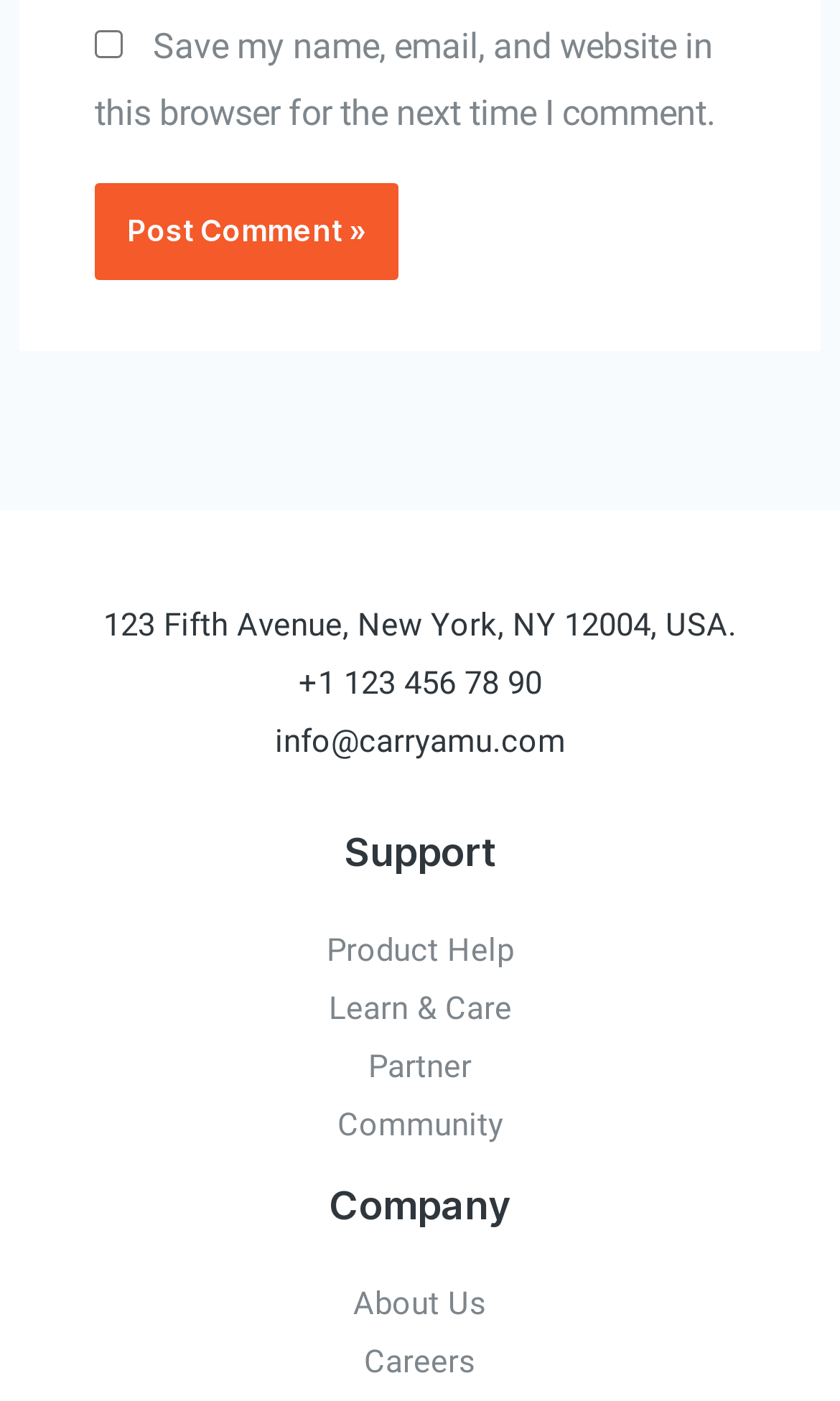Bounding box coordinates are to be given in the format (top-left x, top-left y, bottom-right x, bottom-right y). All values must be floating point numbers between 0 and 1. Provide the bounding box coordinate for the UI element described as: Product Help

[0.388, 0.664, 0.612, 0.692]